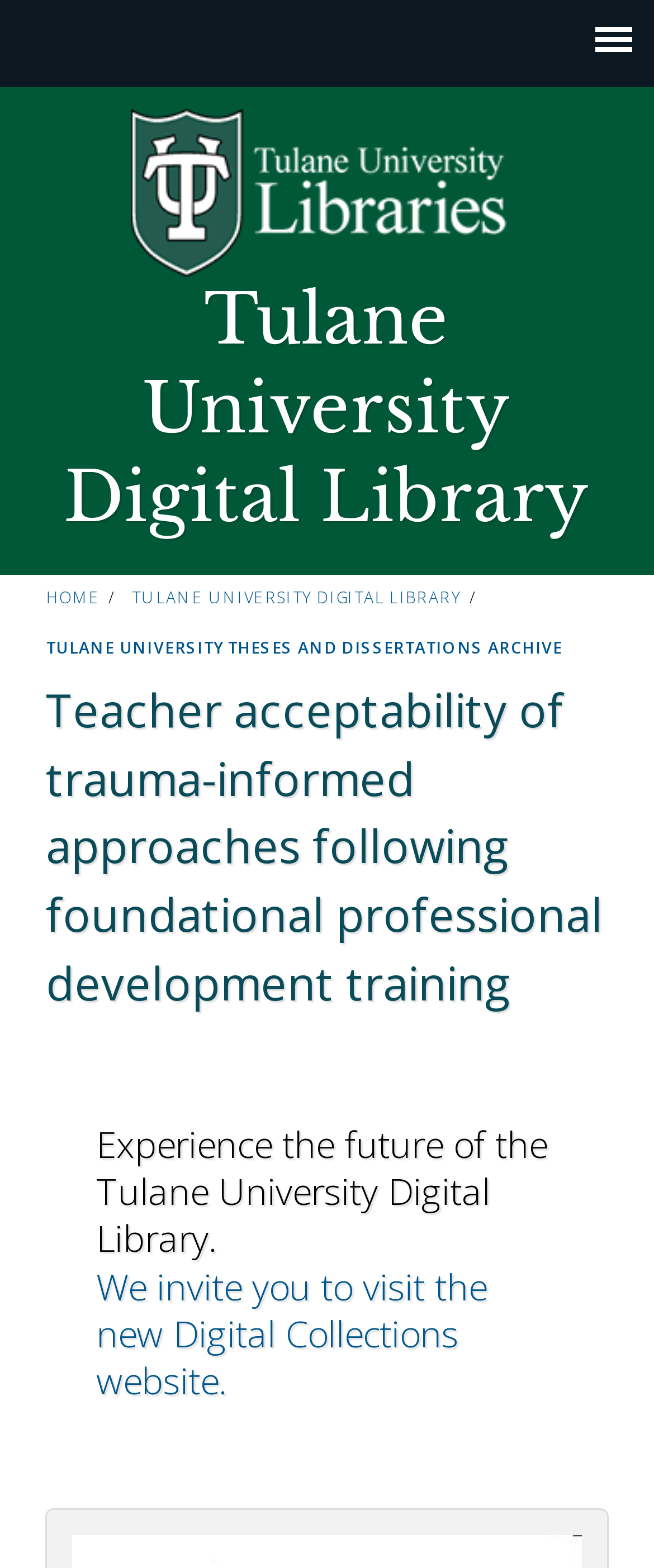What is the name of the university?
Using the information presented in the image, please offer a detailed response to the question.

I looked at the heading elements and found the name of the university, which is 'Tulane University'. It is mentioned in multiple places, including the navigation menu and the main heading.